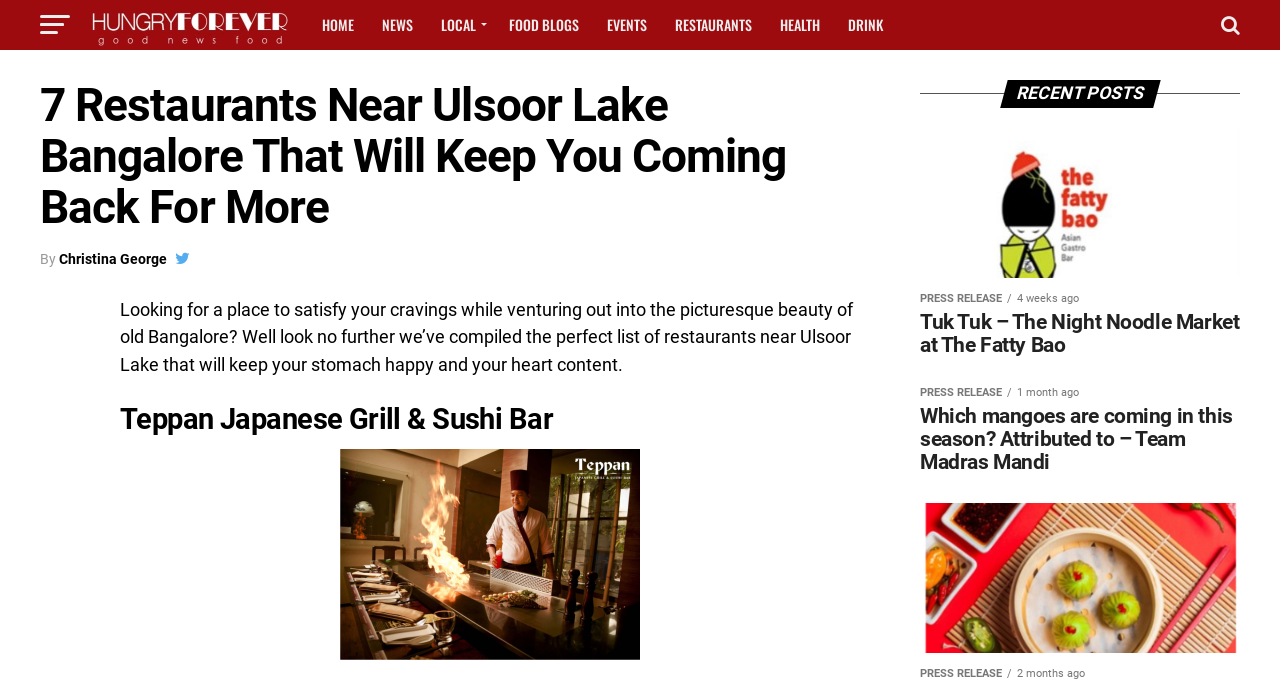What is the name of the first restaurant listed?
Offer a detailed and exhaustive answer to the question.

I looked at the webpage and found the first heading after the introduction paragraph, which is 'Teppan Japanese Grill & Sushi Bar'. This heading is likely to be the name of the first restaurant listed.